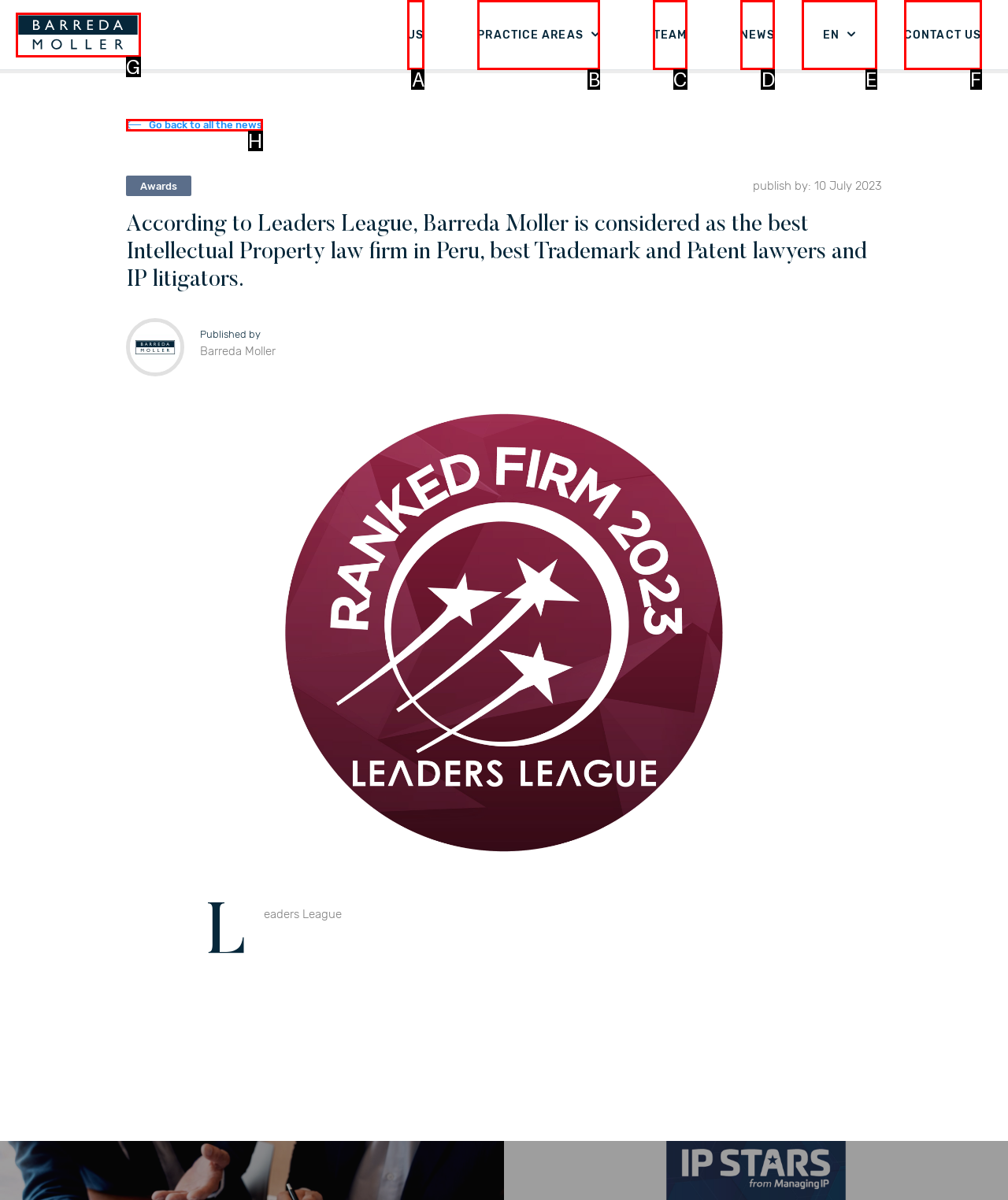Determine which option you need to click to execute the following task: Click on US. Provide your answer as a single letter.

A